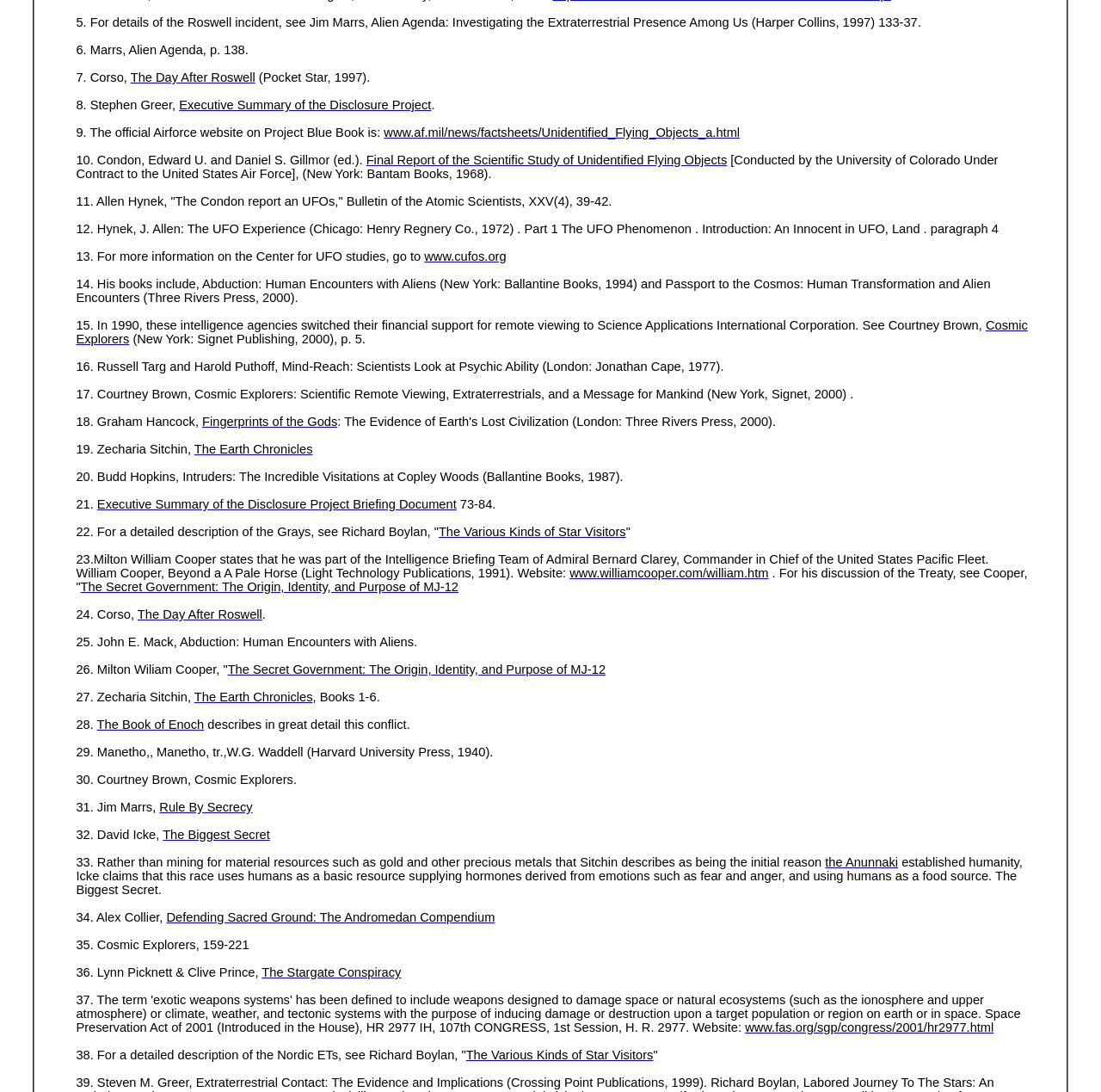Please give a one-word or short phrase response to the following question: 
What is the title of the book mentioned in reference 5?

The Day After Roswell